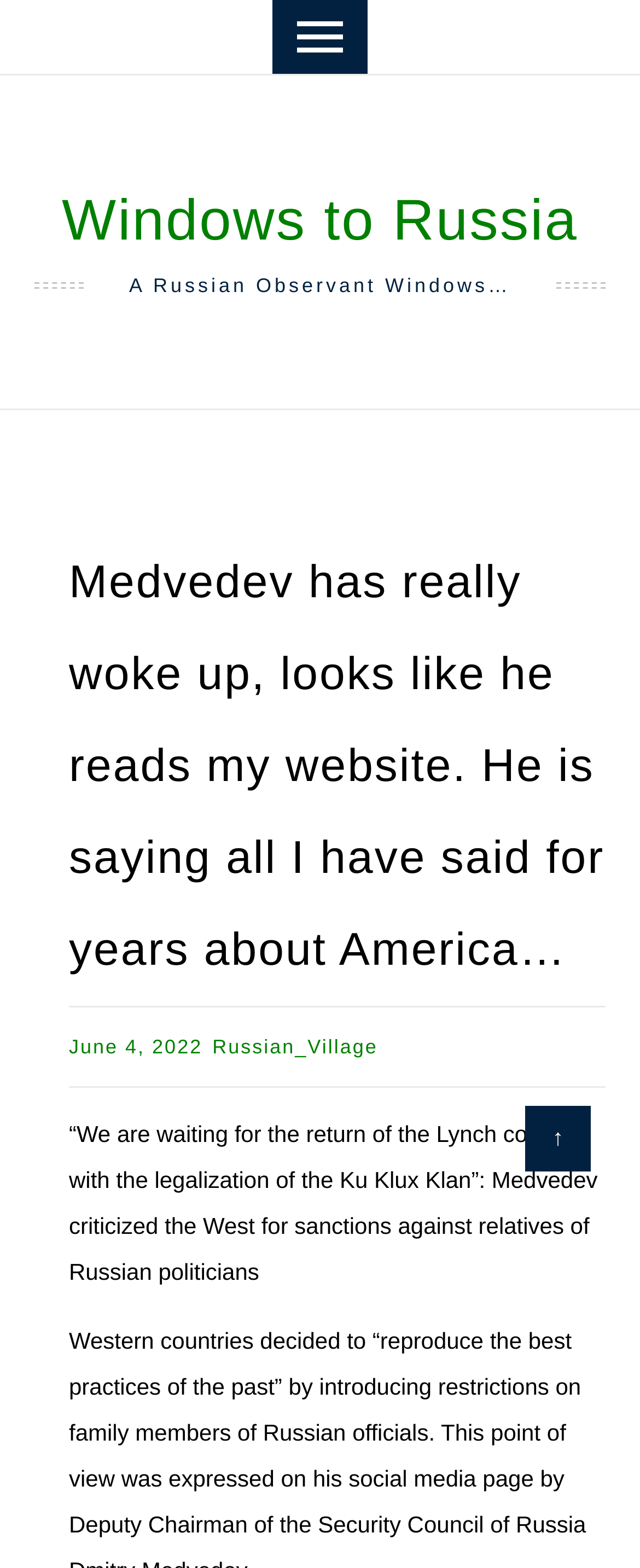Can you give a comprehensive explanation to the question given the content of the image?
What is the name of the website?

The name of the website can be inferred from the link 'Windows to Russia' at the top of the page, which suggests that it is the title of the website.